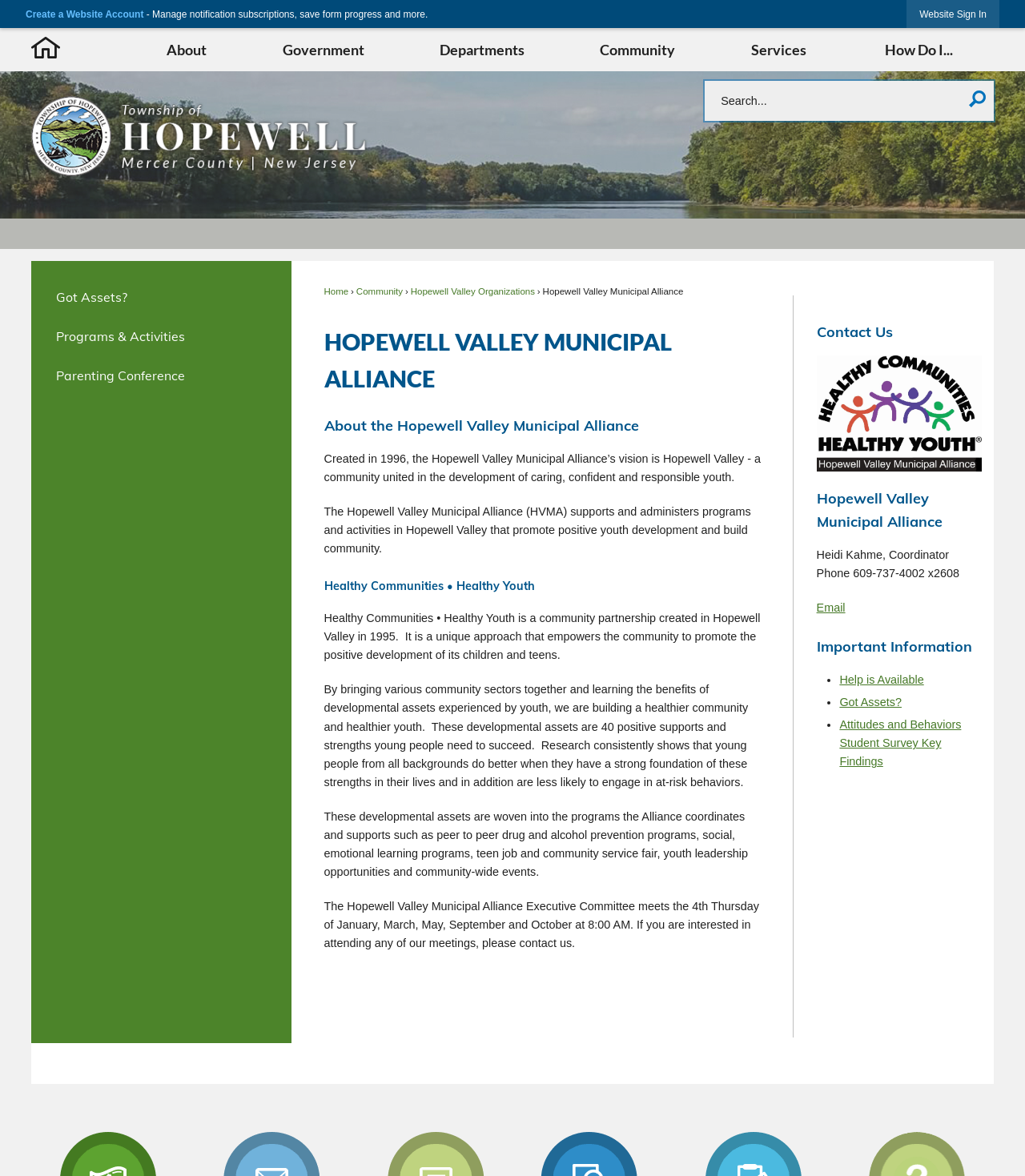Please find the bounding box for the UI component described as follows: "Services".

[0.697, 0.024, 0.823, 0.061]